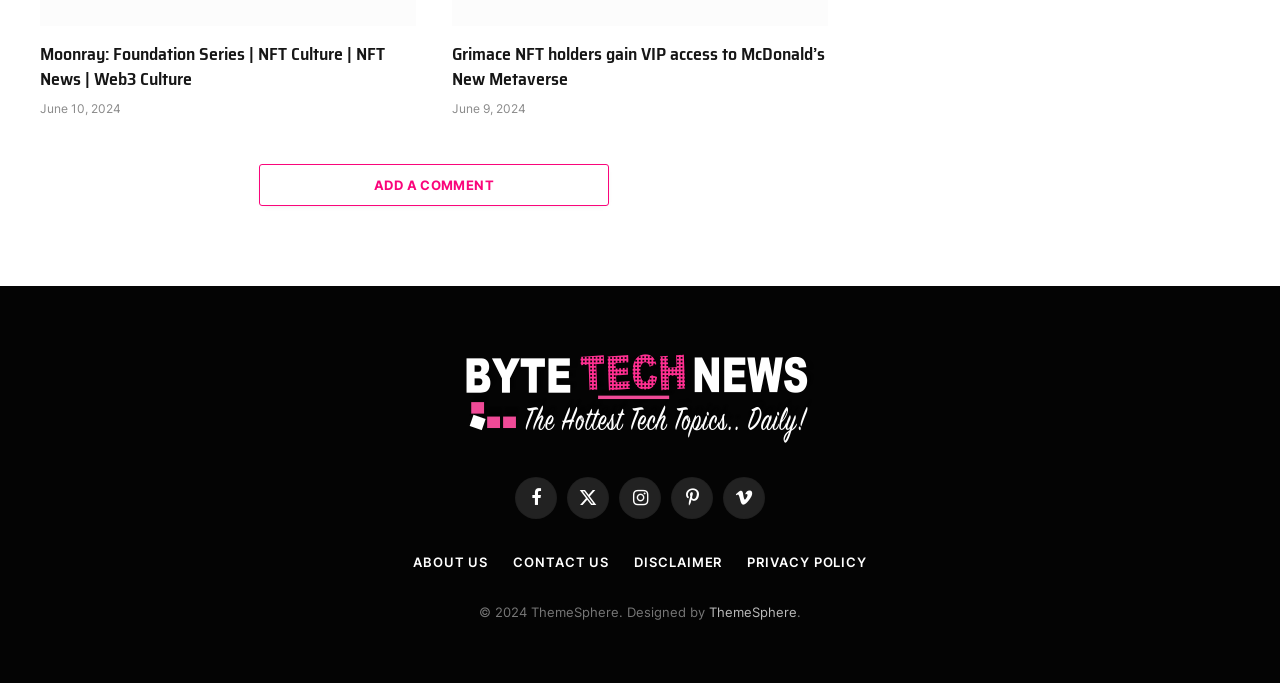What social media platforms are available for sharing?
Using the details from the image, give an elaborate explanation to answer the question.

I found the social media platforms by looking at the link elements with icons representing each platform, which are Facebook, Twitter, Instagram, Pinterest, and Vimeo.